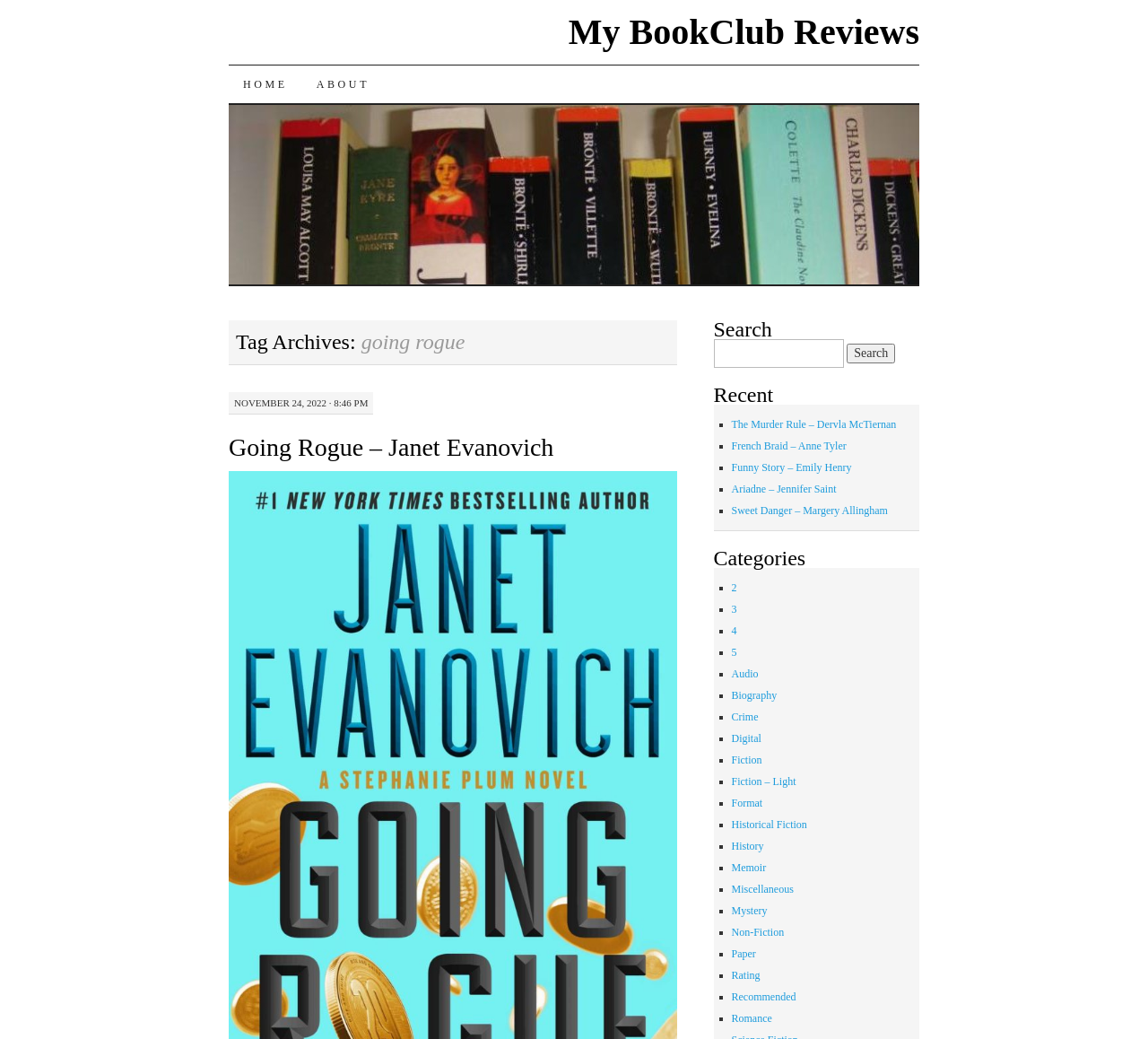Please locate the bounding box coordinates of the element's region that needs to be clicked to follow the instruction: "Check the latest post in the Fiction category". The bounding box coordinates should be provided as four float numbers between 0 and 1, i.e., [left, top, right, bottom].

[0.637, 0.726, 0.664, 0.738]